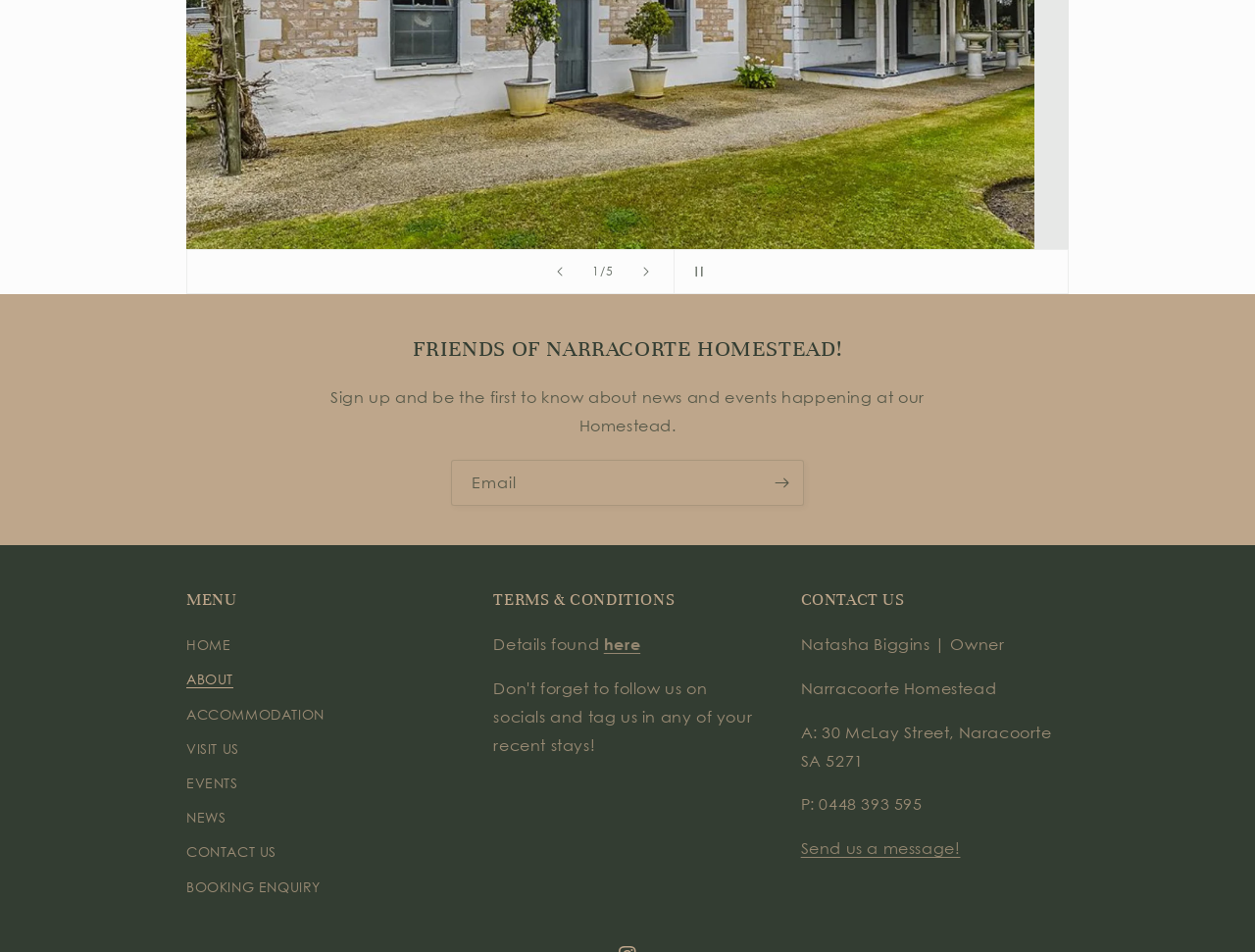Could you provide the bounding box coordinates for the portion of the screen to click to complete this instruction: "Send us a message!"?

[0.638, 0.881, 0.765, 0.901]